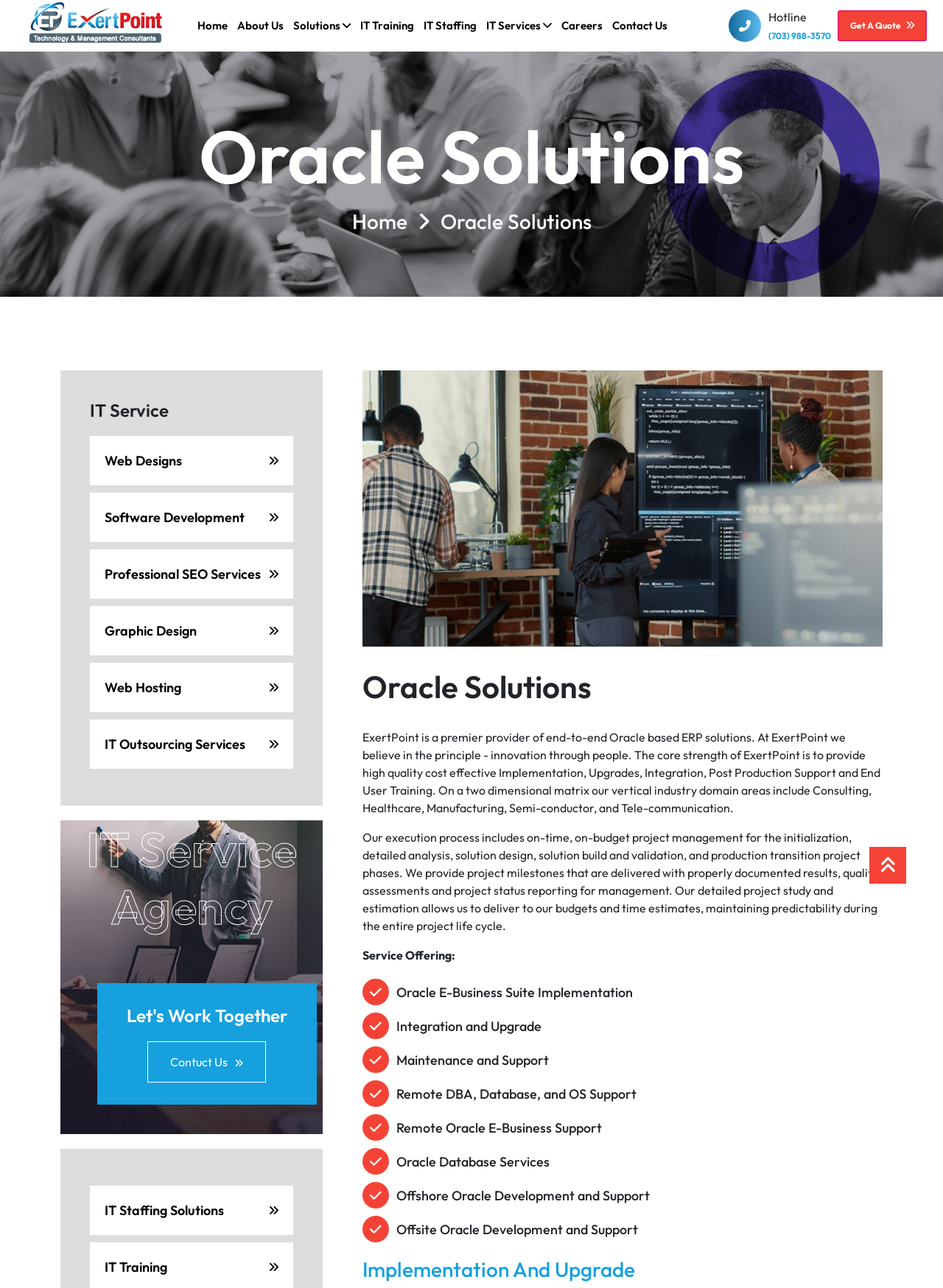What is the core strength of ExertPoint?
Kindly give a detailed and elaborate answer to the question.

According to the webpage, the core strength of ExertPoint is to provide high quality cost effective implementation, upgrades, integration, post-production support, and end-user training, which indicates that the company's core strength lies in delivering high-quality services at an affordable cost.